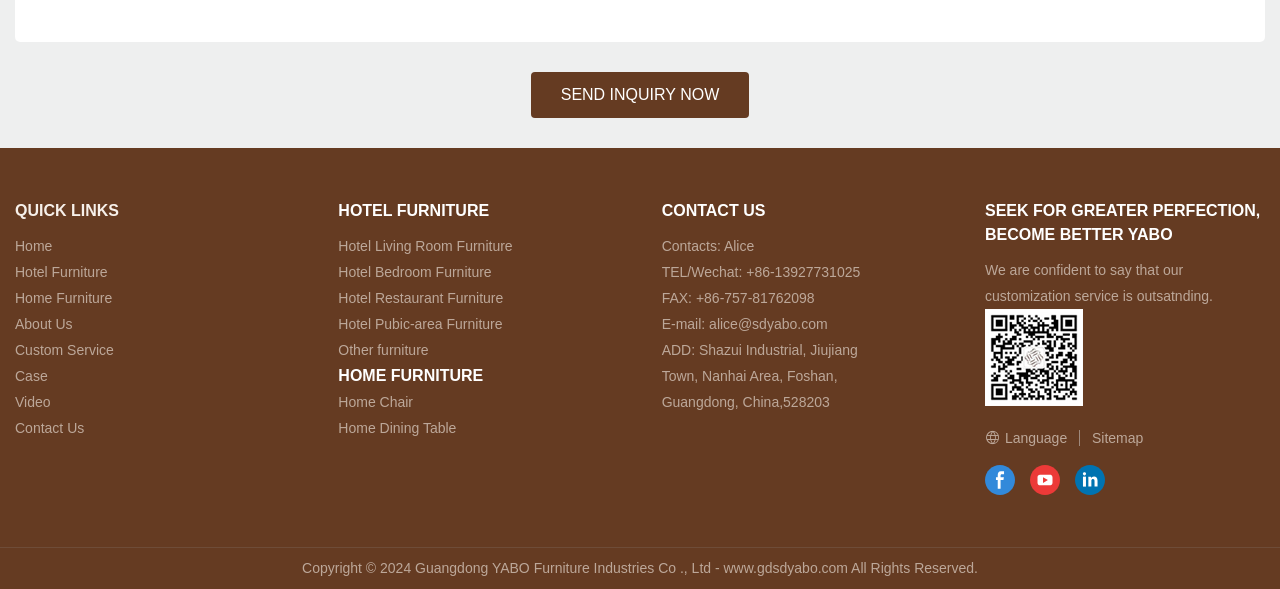Look at the image and write a detailed answer to the question: 
What is the company's slogan?

The company's slogan can be found in the bottom-left corner of the webpage, where it is written as 'SEEK FOR GREATER PERFECTION, BECOME BETTER YABO'.